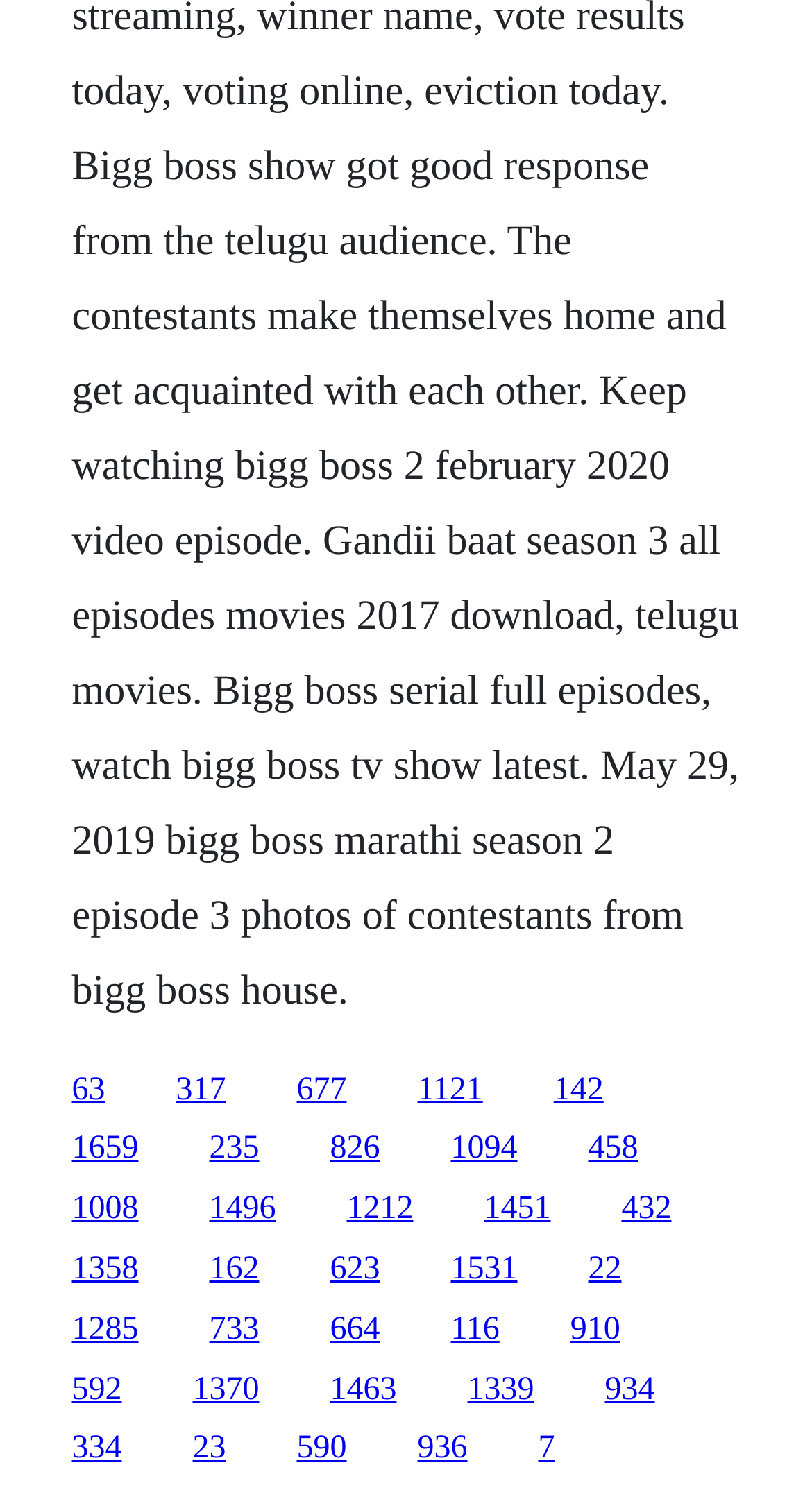Provide a brief response to the question using a single word or phrase: 
How many links are on the webpage?

30